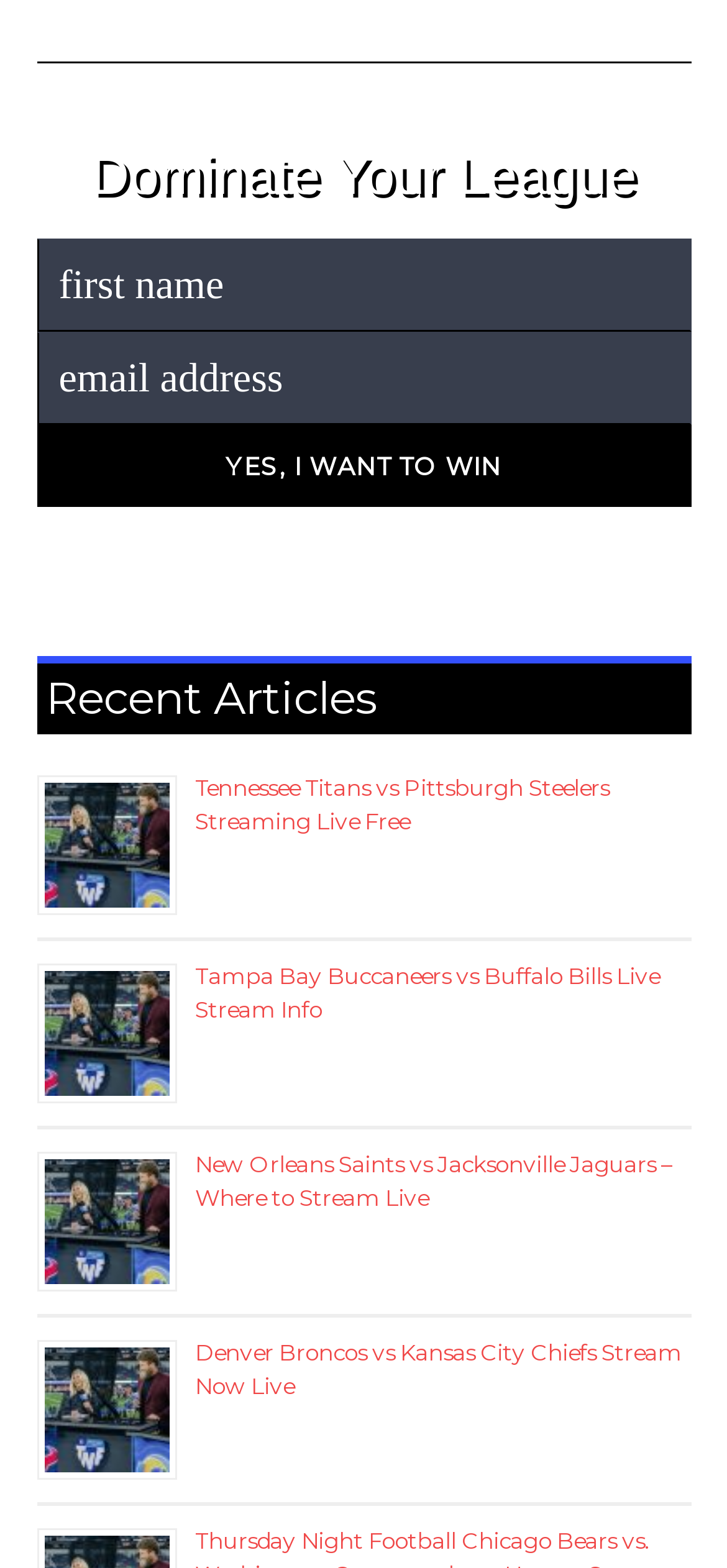Use one word or a short phrase to answer the question provided: 
What is the theme of the 'Dominate Your League' heading?

Sports competition